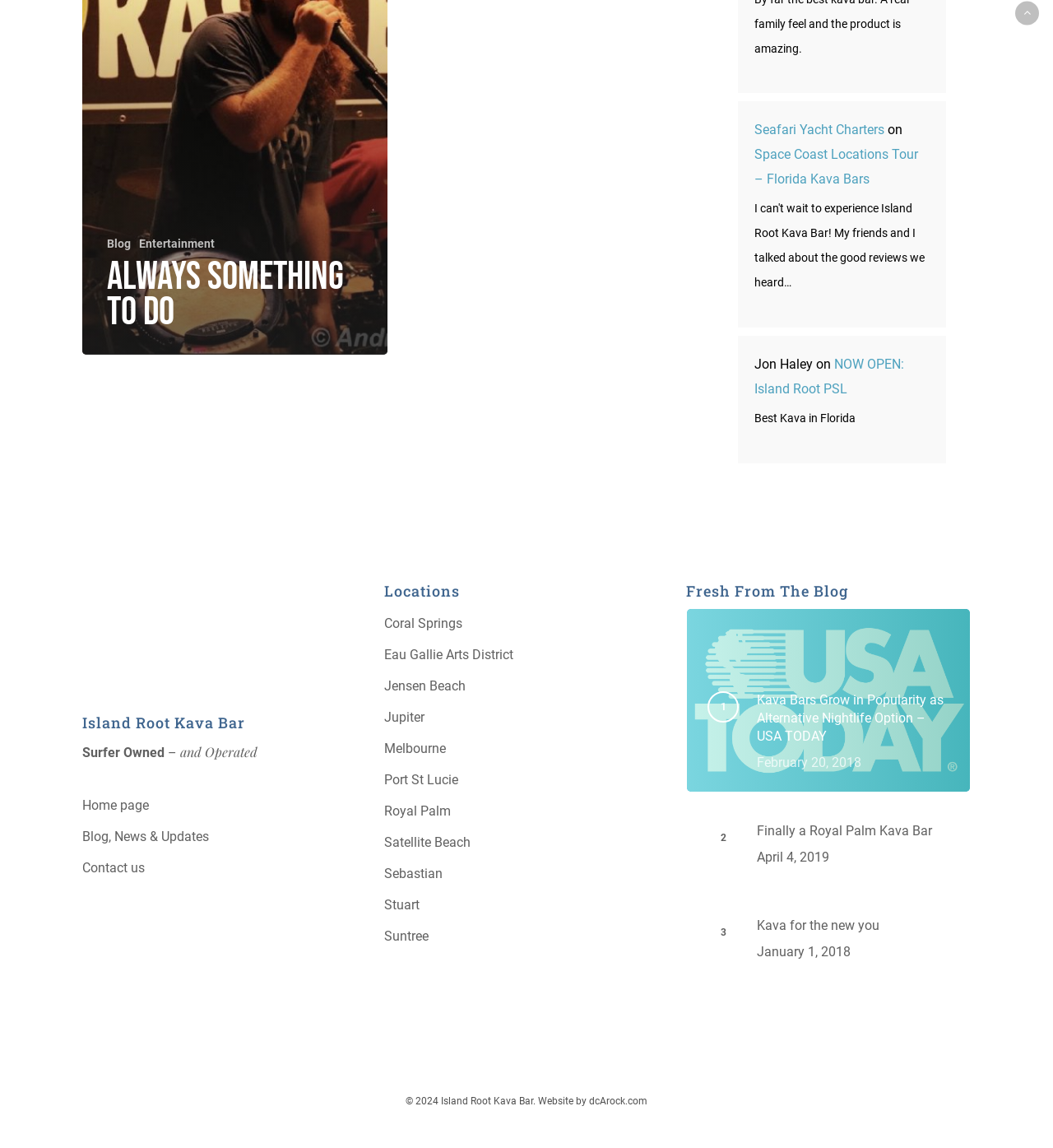Who designed the website?
Based on the visual, give a brief answer using one word or a short phrase.

dcArock.com